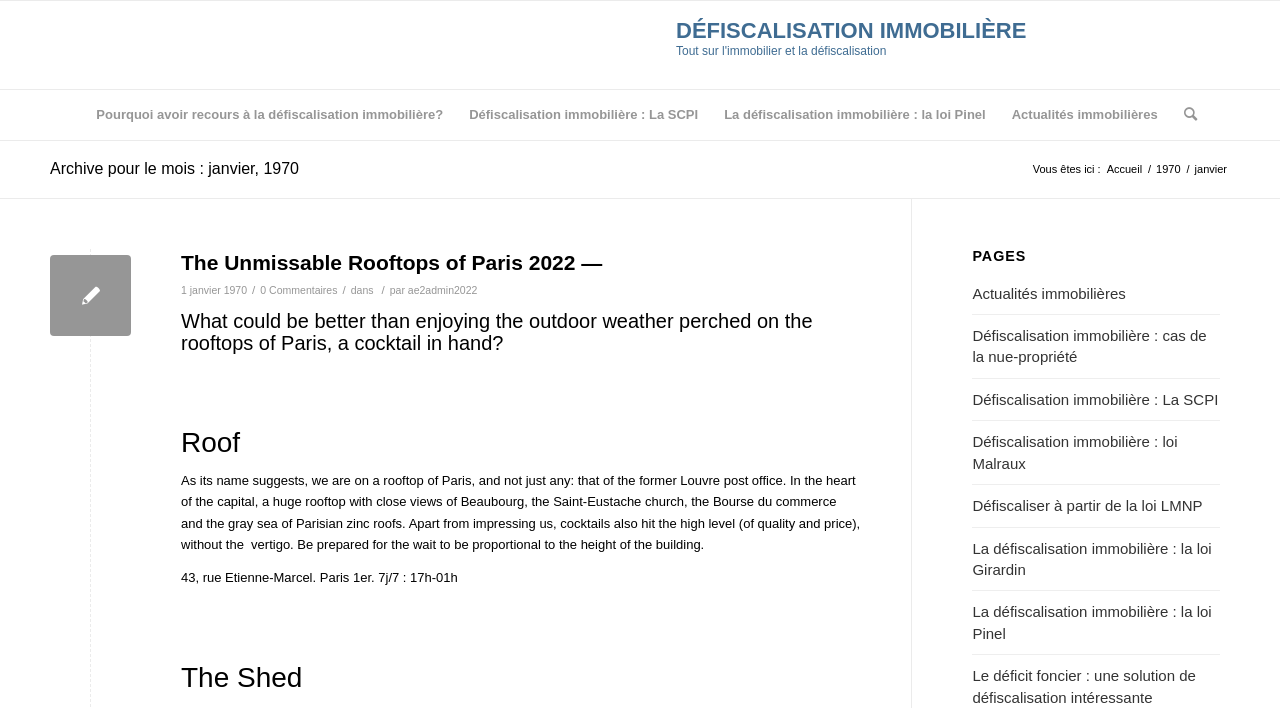Please identify the bounding box coordinates for the region that you need to click to follow this instruction: "Search for something".

[0.915, 0.127, 0.935, 0.198]